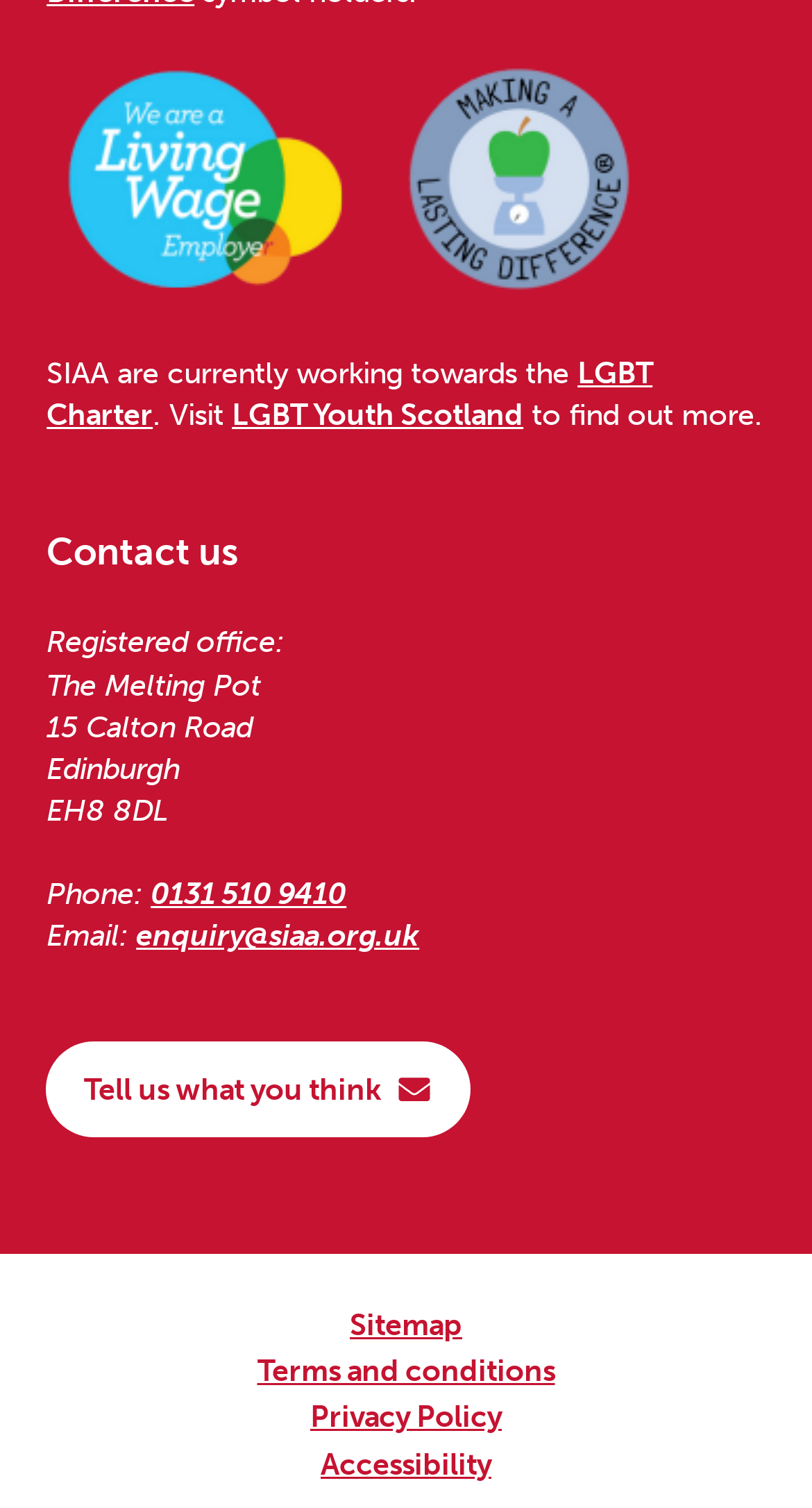Indicate the bounding box coordinates of the element that must be clicked to execute the instruction: "Visit LGBT Charter". The coordinates should be given as four float numbers between 0 and 1, i.e., [left, top, right, bottom].

[0.057, 0.234, 0.804, 0.287]